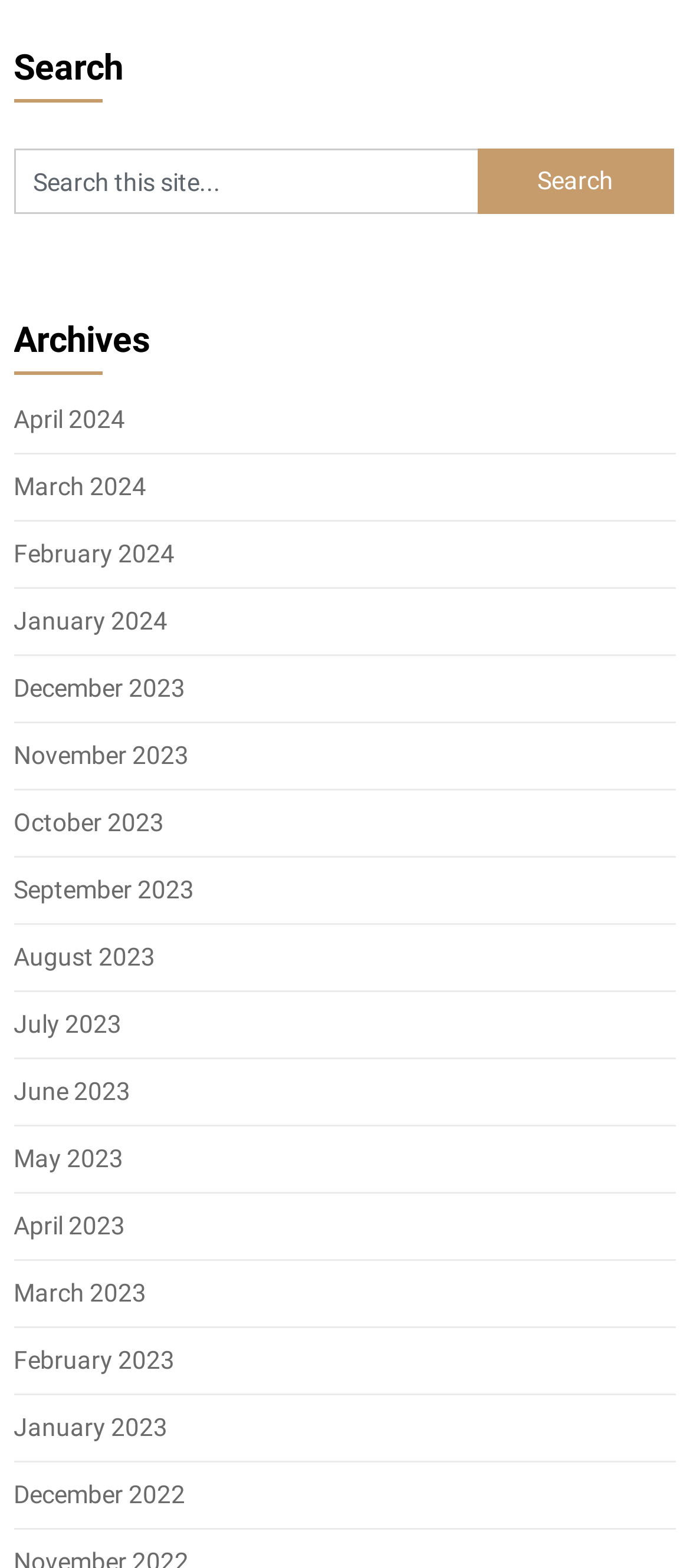Identify the bounding box coordinates of the clickable region required to complete the instruction: "Click Search". The coordinates should be given as four float numbers within the range of 0 and 1, i.e., [left, top, right, bottom].

[0.692, 0.095, 0.976, 0.137]